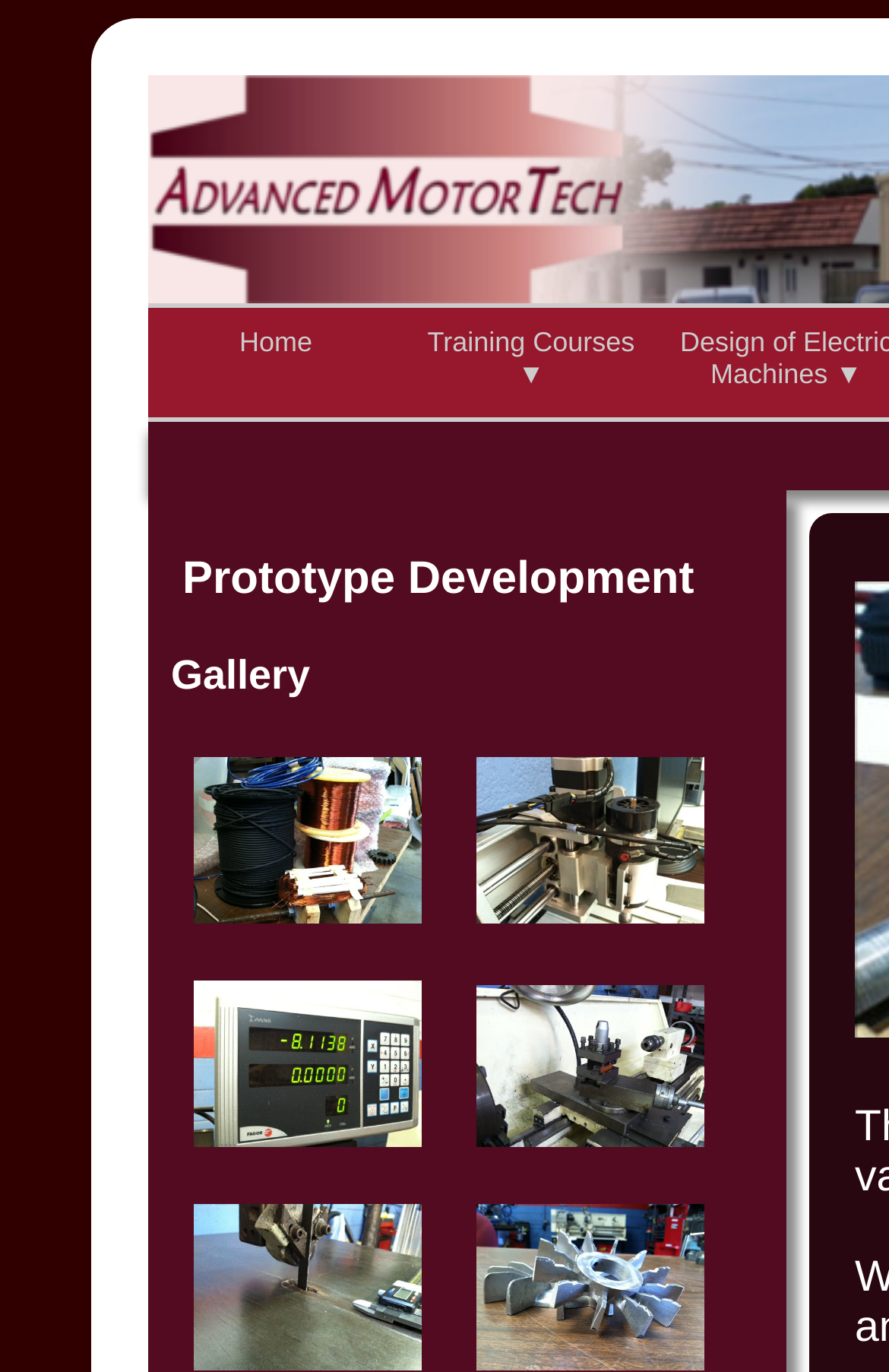Using a single word or phrase, answer the following question: 
What is the first menu item?

Home